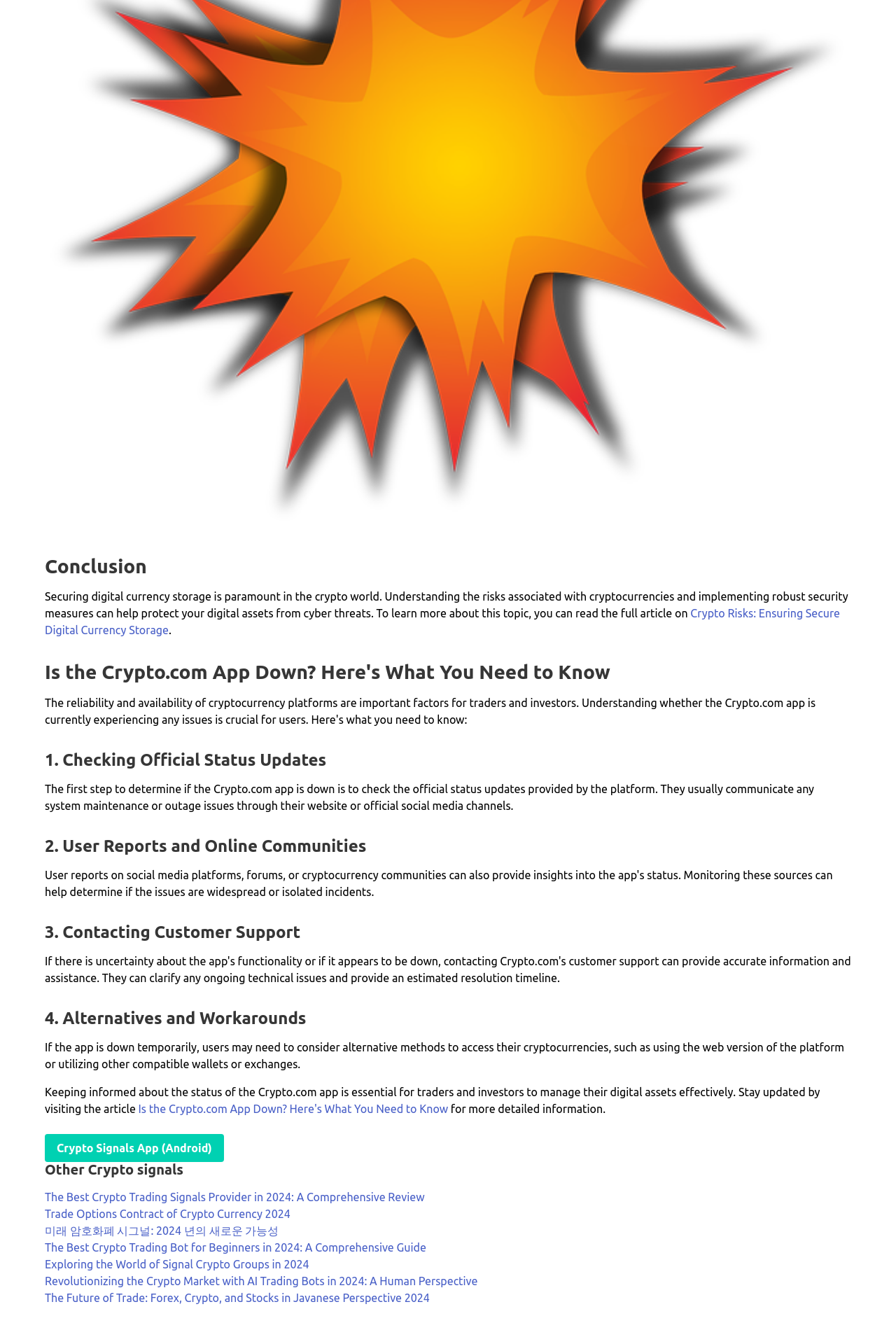Using the elements shown in the image, answer the question comprehensively: What is the topic of the first article?

The first article is about crypto risks, which can be inferred from the link 'Crypto Risks: Ensuring Secure Digital Currency Storage' and the surrounding text 'Securing digital currency storage is paramount in the crypto world...'.